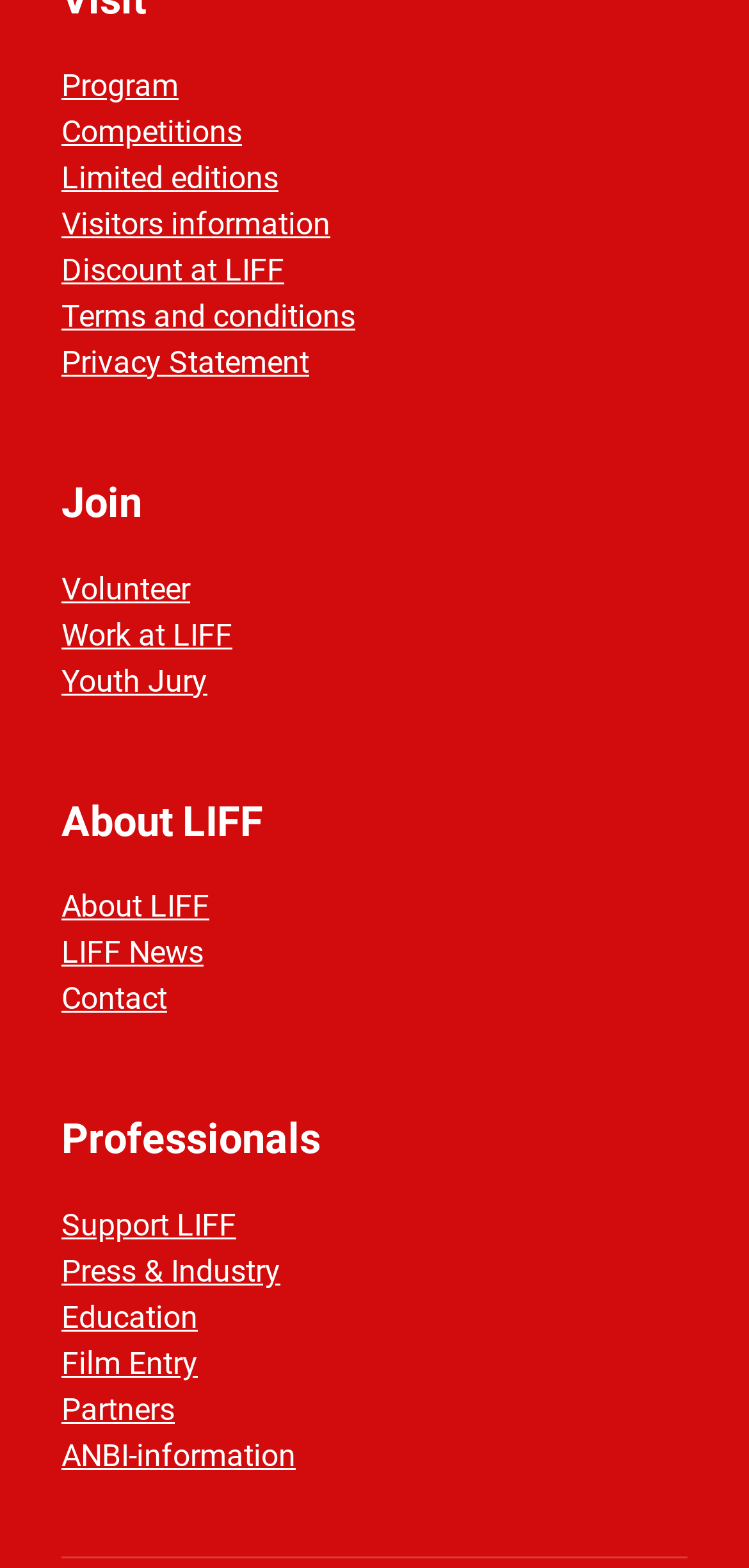Locate the bounding box coordinates of the clickable region to complete the following instruction: "Read more about details and dates."

None